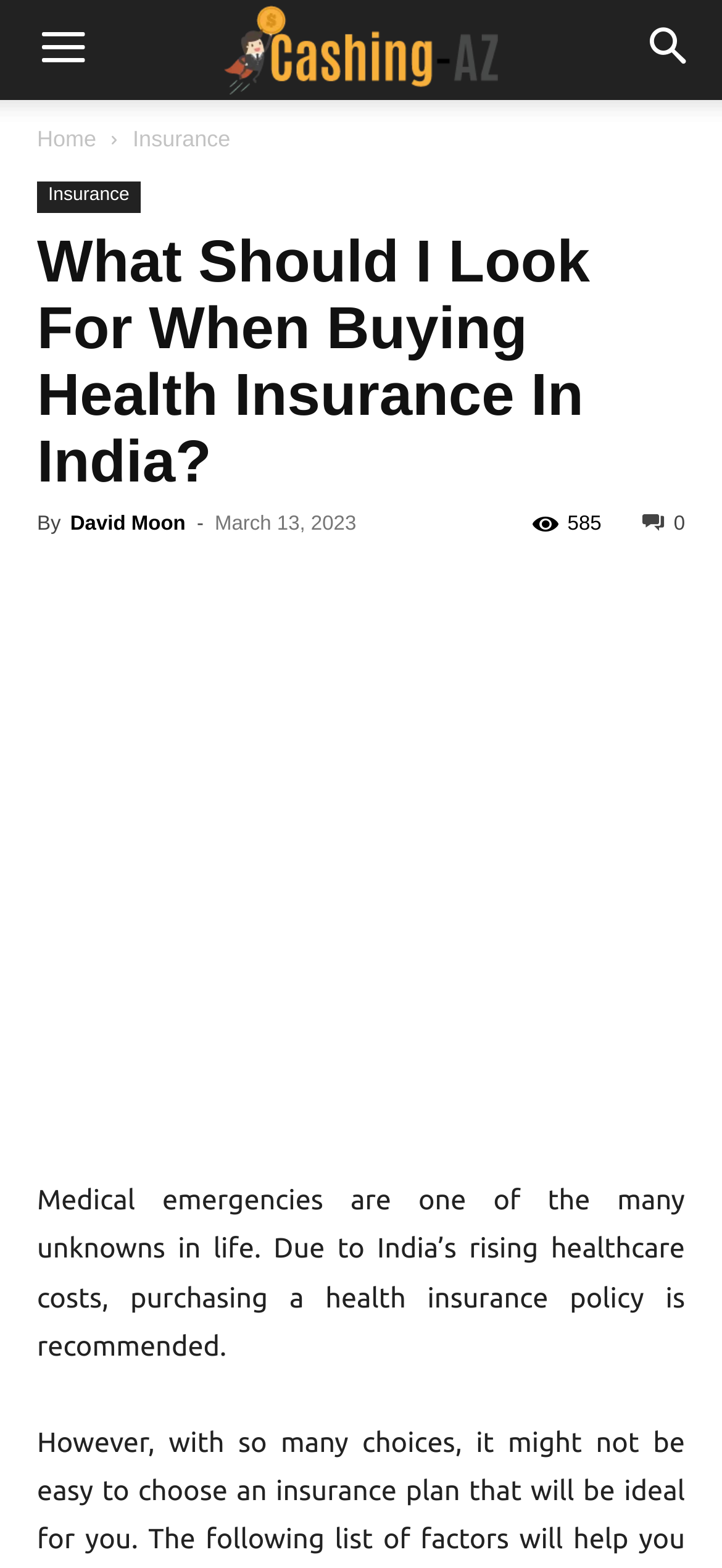Explain the contents of the webpage comprehensively.

The webpage appears to be an article about health insurance in India. At the top, there are three buttons: "Menu" on the left, "Search" on the right, and a "Home" link in between. Next to the "Home" link is an "Insurance" link, which is also a dropdown menu with another "Insurance" link inside.

Below the top navigation, there is a large header section that spans almost the entire width of the page. The header contains the title "What Should I Look For When Buying Health Insurance In India?" in a prominent font. Below the title, there is a byline that reads "By David Moon" with a date "March 13, 2023" next to it. On the right side of the header, there is a social media link and a counter showing 585 views.

Under the header, there are three more links: a Facebook link, a Twitter link, and a link to "Health Insurance" with an accompanying image. The image is a large banner that spans the width of the page.

The main content of the article starts below the image, with a paragraph of text that reads "Medical emergencies are one of the many unknowns in life. Due to India’s rising healthcare costs, purchasing a health insurance policy is recommended."